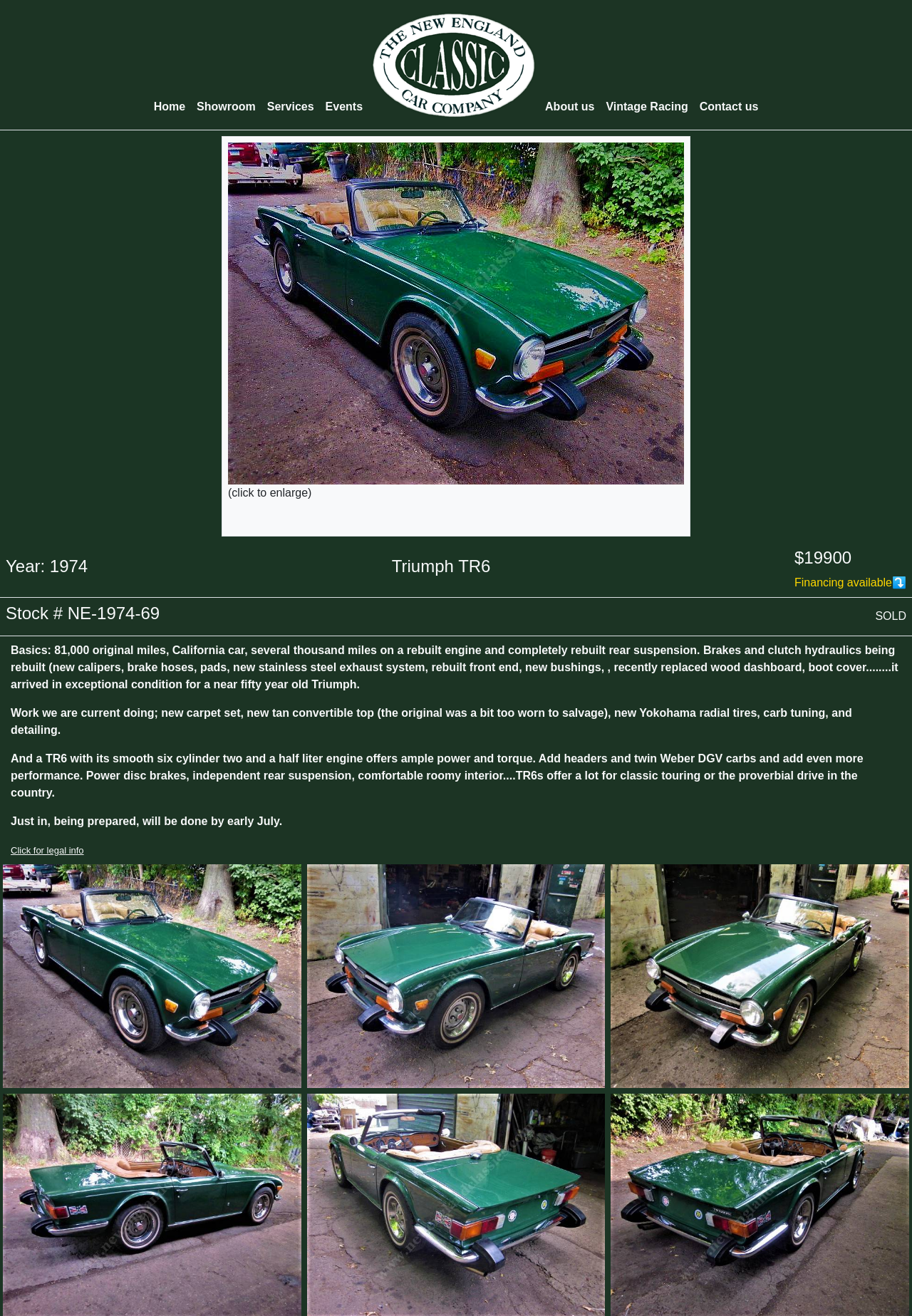Deliver a detailed narrative of the webpage's visual and textual elements.

This webpage is about New England Classics, a classic car dealership. At the top, there is a navigation menu with links to "Home", "Showroom", "Services", "Events", "About us", "Vintage Racing", and "Contact us". To the right of the navigation menu, there is a small image.

Below the navigation menu, there is a large image that takes up most of the width of the page. Above the image, there is a caption "(click to enlarge)". 

On the left side of the page, there are several headings and paragraphs describing a specific classic car, a 1974 Triumph TR6. The headings include the year, make, and model of the car, as well as its price, "$19900". There is also a note that financing is available. The paragraphs provide detailed information about the car's condition, features, and the work being done to prepare it for sale. 

To the right of the car description, there is a "SOLD" label. Below the car description, there are three images labeled "Slide 1", "Slide 2", and "Slide 3", which are likely additional photos of the car. At the very bottom of the page, there is a link to "Click for legal info".